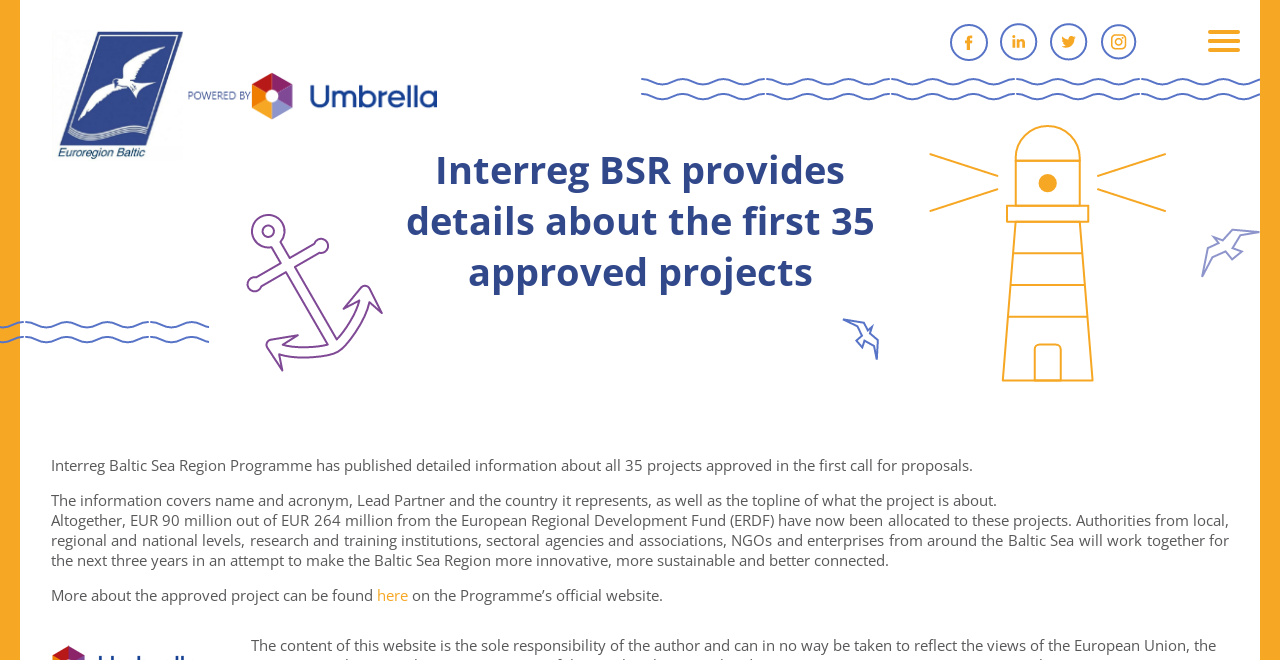What is the total amount allocated to these projects?
Refer to the image and give a detailed response to the question.

I found the answer by reading the StaticText element which says 'Altogether, EUR 90 million out of EUR 264 million from the European Regional Development Fund (ERDF) have now been allocated to these projects.' The total amount allocated is EUR 90 million.